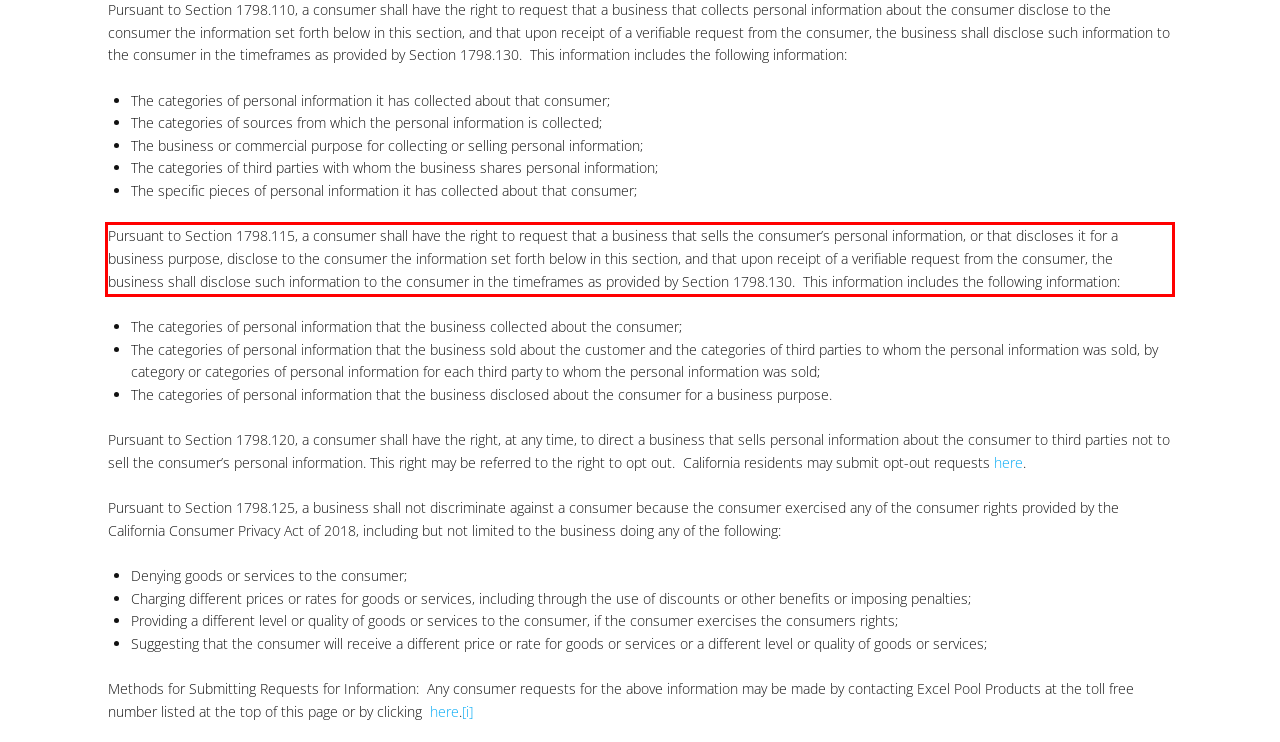Your task is to recognize and extract the text content from the UI element enclosed in the red bounding box on the webpage screenshot.

Pursuant to Section 1798.115, a consumer shall have the right to request that a business that sells the consumer’s personal information, or that discloses it for a business purpose, disclose to the consumer the information set forth below in this section, and that upon receipt of a verifiable request from the consumer, the business shall disclose such information to the consumer in the timeframes as provided by Section 1798.130. This information includes the following information: